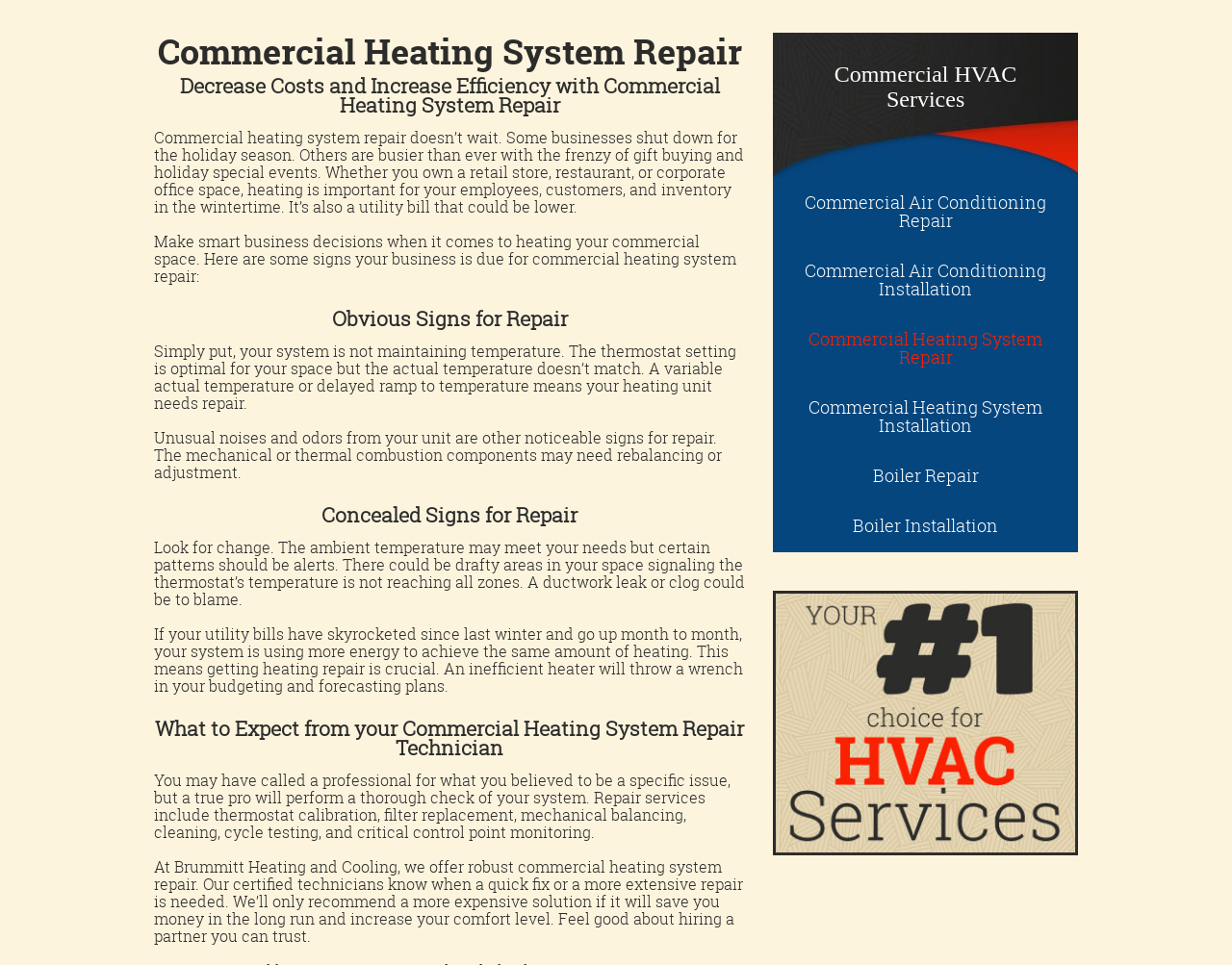Given the element description: "Univ. Wisconsin", predict the bounding box coordinates of this UI element. The coordinates must be four float numbers between 0 and 1, given as [left, top, right, bottom].

None